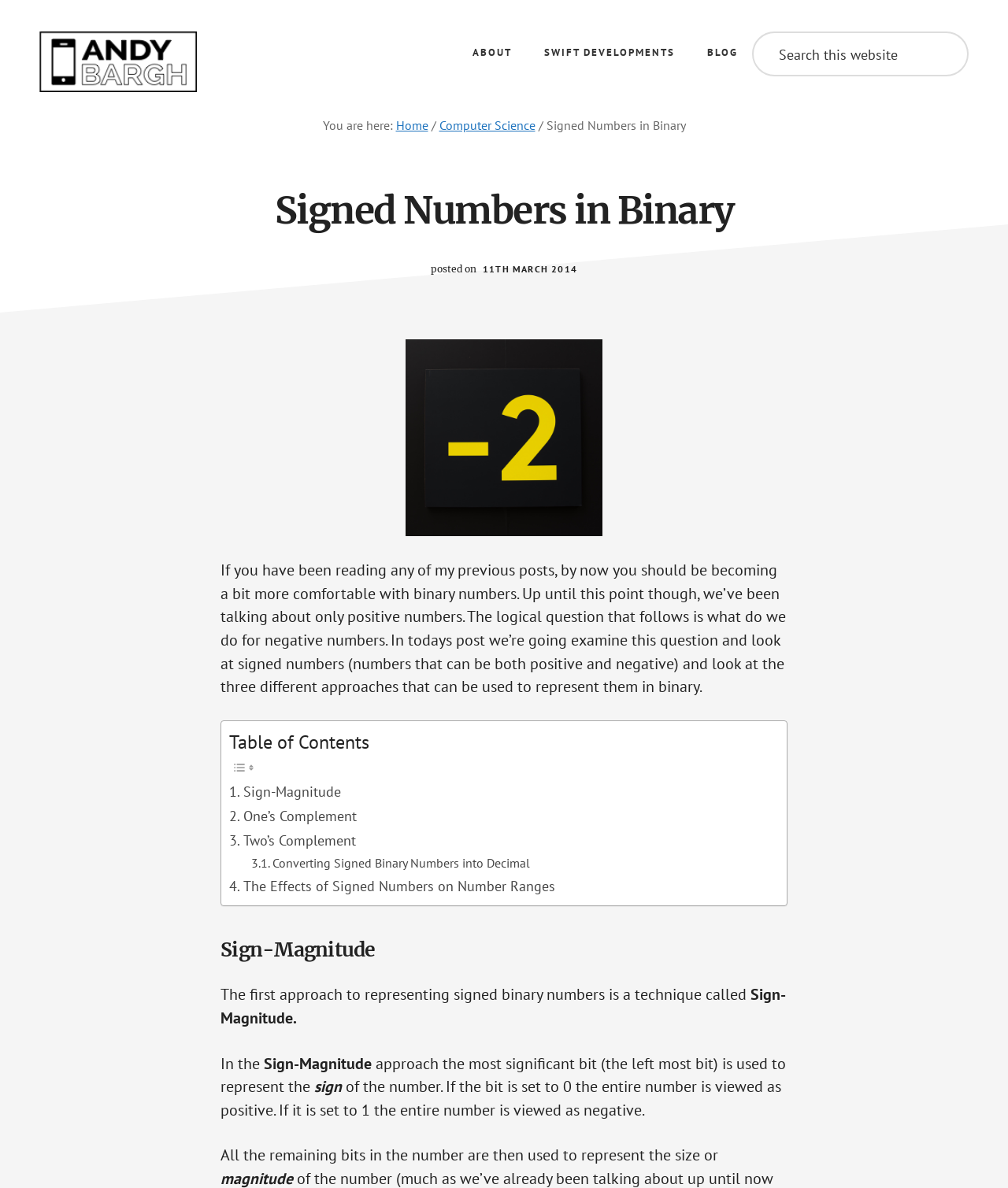Please determine the bounding box coordinates of the clickable area required to carry out the following instruction: "Go to the ABOUT page". The coordinates must be four float numbers between 0 and 1, represented as [left, top, right, bottom].

[0.455, 0.027, 0.522, 0.062]